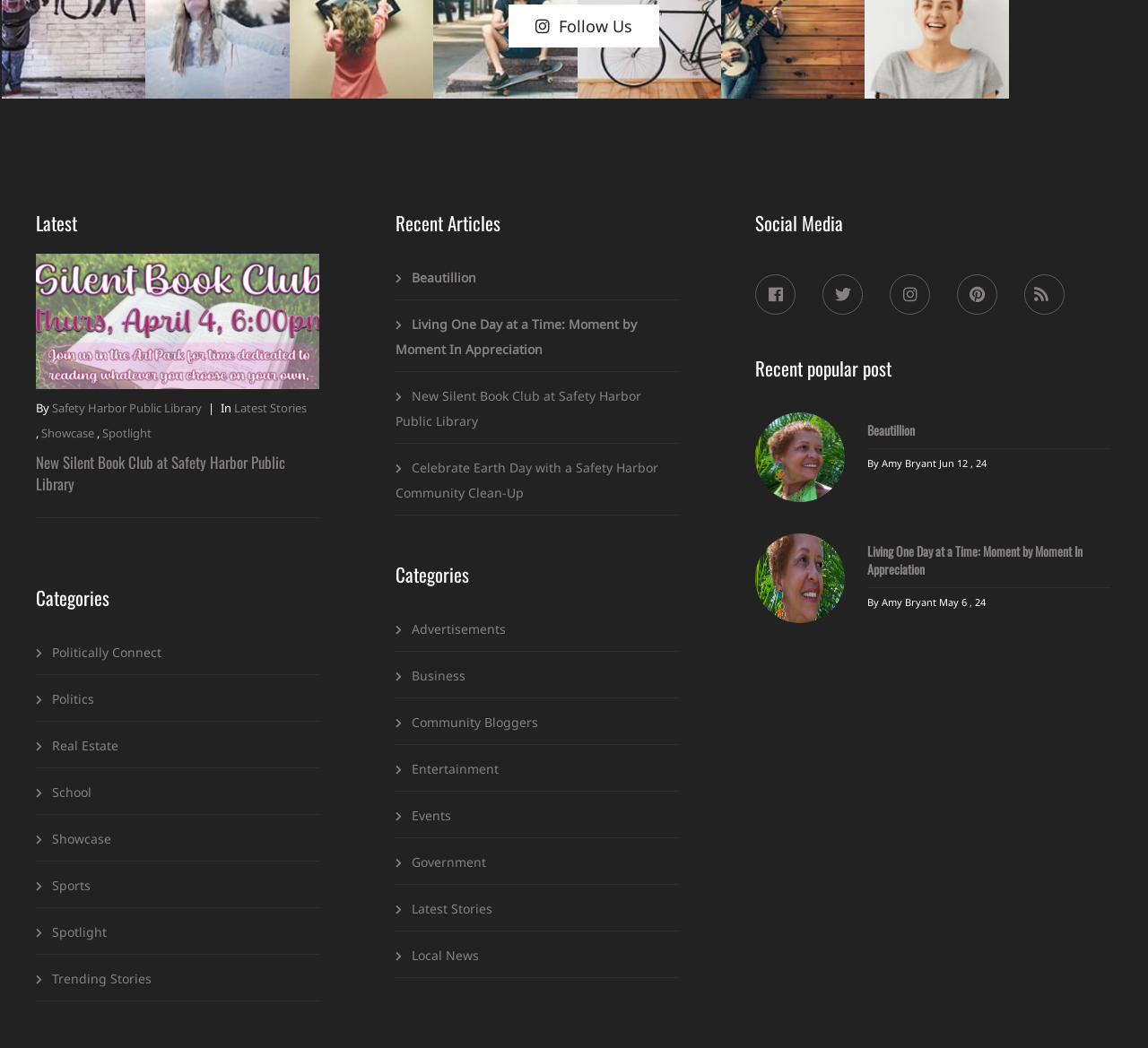Specify the bounding box coordinates of the element's area that should be clicked to execute the given instruction: "View Latest Stories". The coordinates should be four float numbers between 0 and 1, i.e., [left, top, right, bottom].

[0.204, 0.382, 0.267, 0.397]